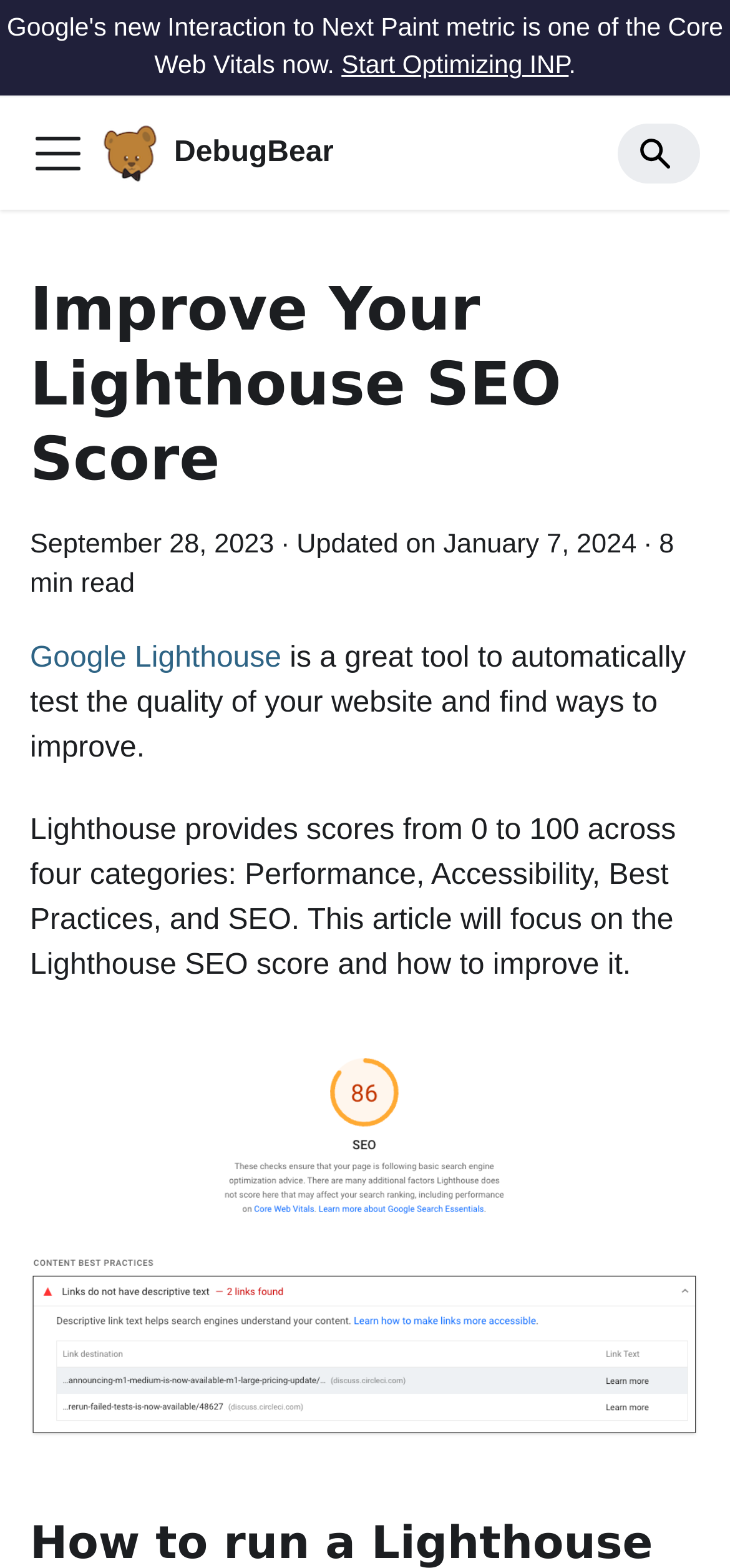How many categories does Lighthouse provide scores for?
Using the details shown in the screenshot, provide a comprehensive answer to the question.

According to the article, Lighthouse provides scores from 0 to 100 across four categories: Performance, Accessibility, Best Practices, and SEO. This information is mentioned in the paragraph that explains what Lighthouse is.